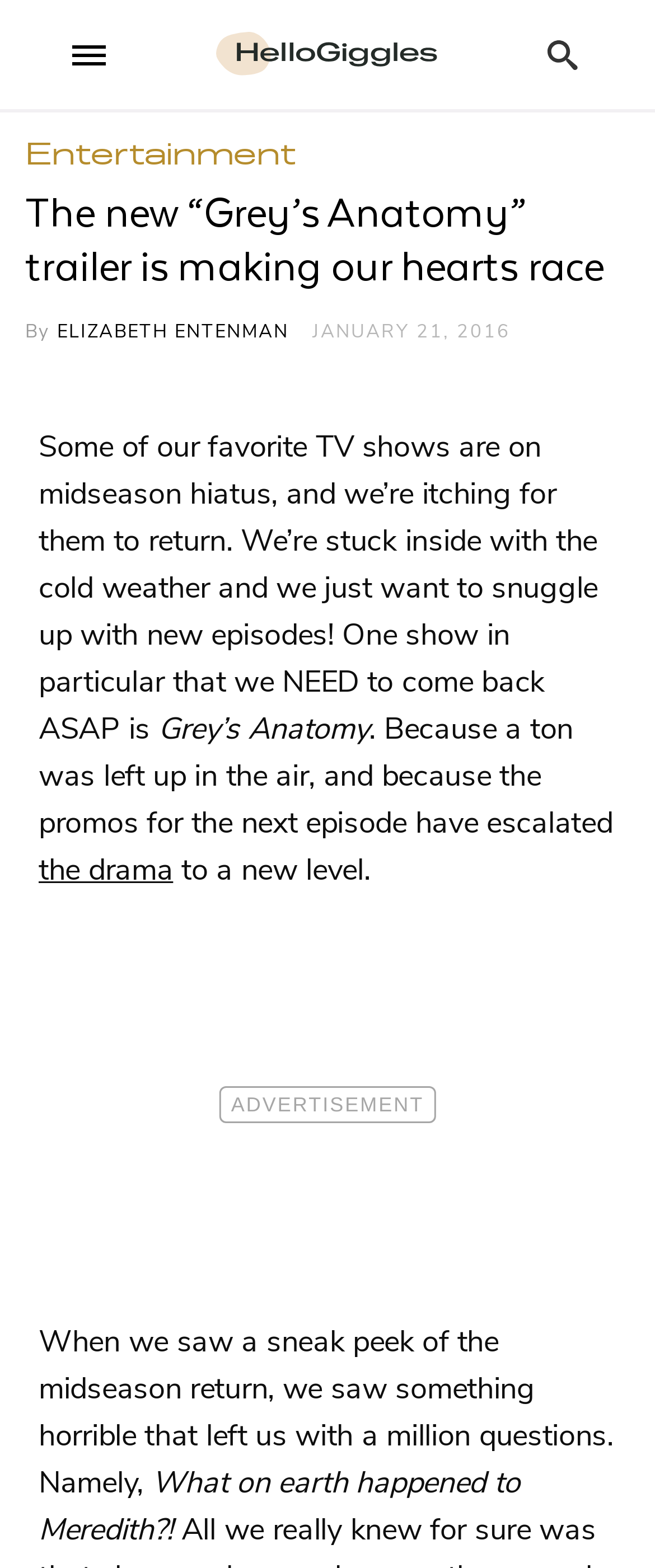Locate and generate the text content of the webpage's heading.

The new “Grey’s Anatomy” trailer is making our hearts race